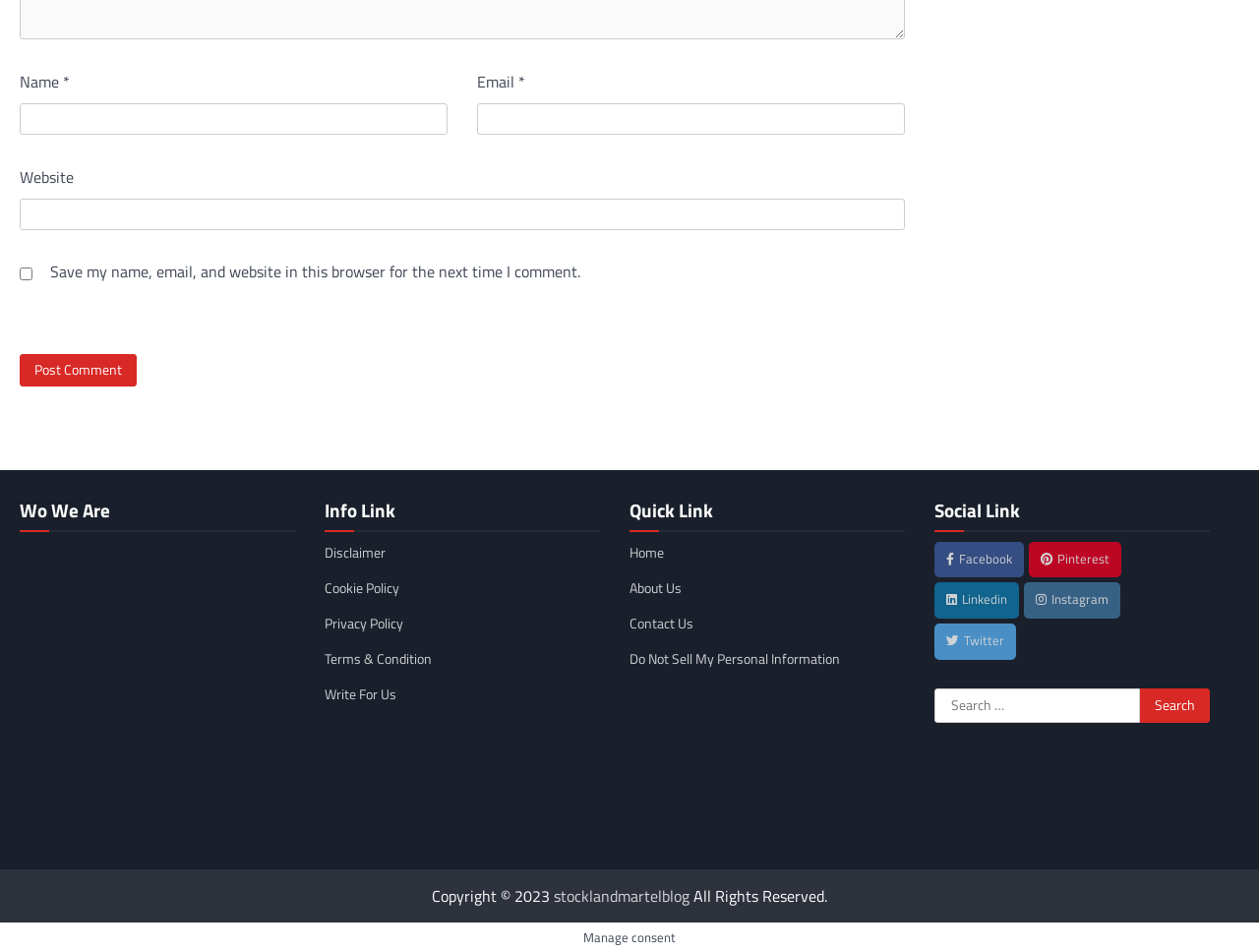Could you highlight the region that needs to be clicked to execute the instruction: "Check the Facebook link"?

[0.742, 0.569, 0.813, 0.607]